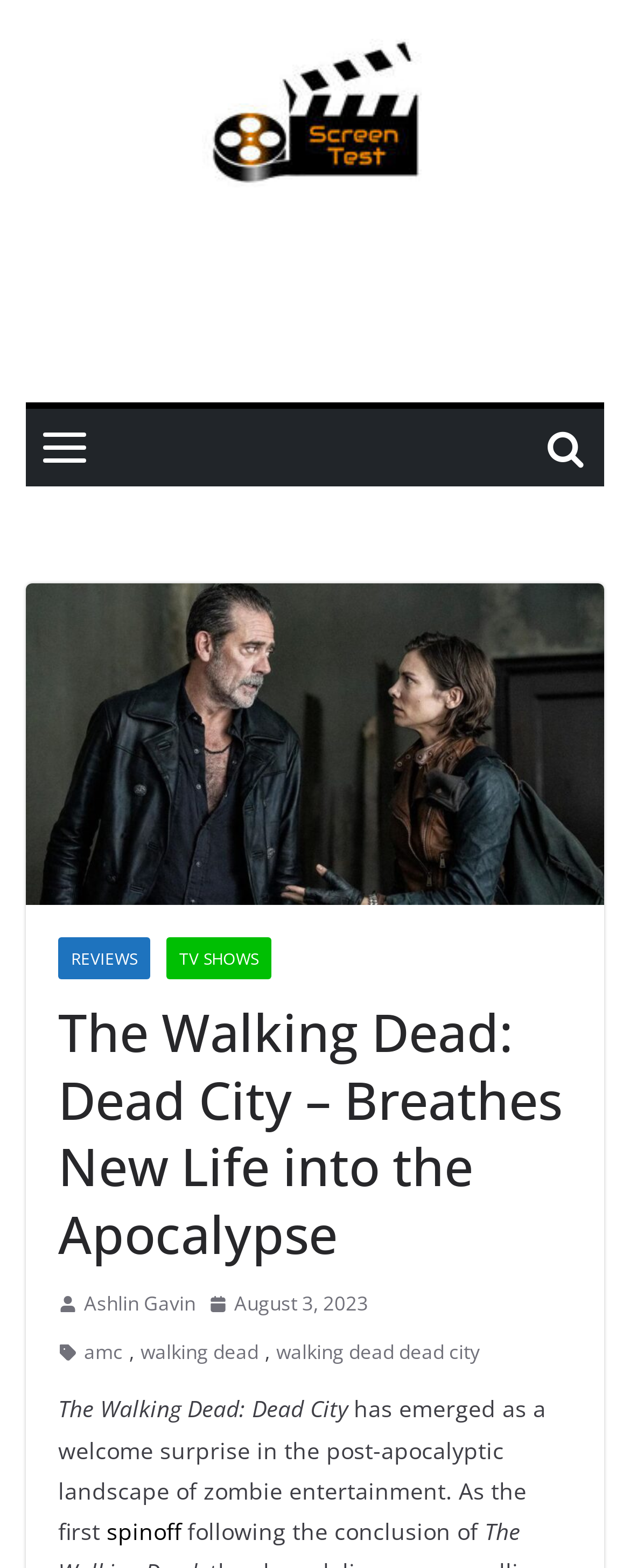What is the TV show a spinoff of?
Please give a detailed and elaborate answer to the question.

The TV show is a spinoff of The Walking Dead, as mentioned in the static text element that describes the show as a 'spinoff following the conclusion of' The Walking Dead.